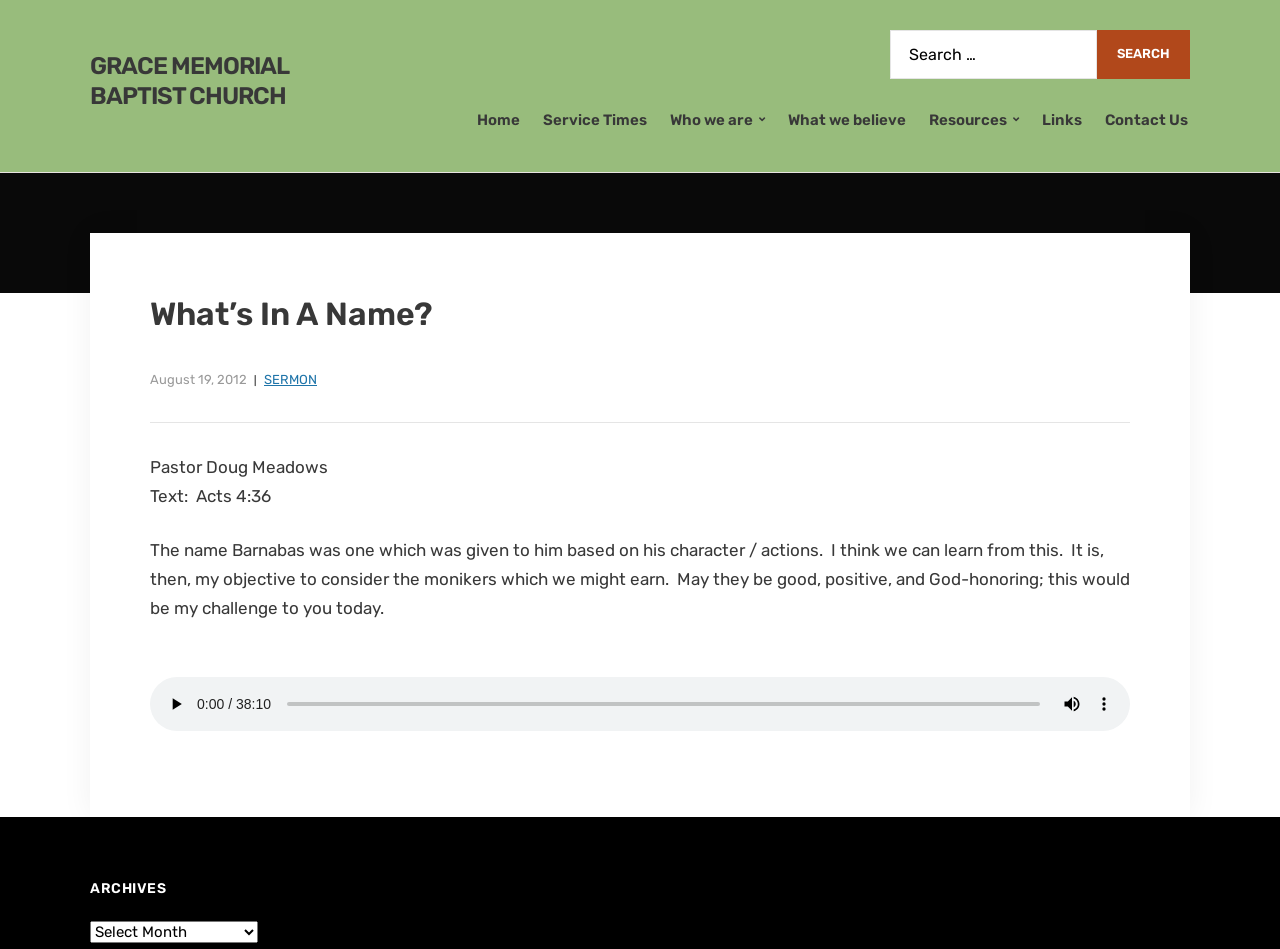Deliver a detailed narrative of the webpage's visual and textual elements.

The webpage is about a sermon titled "What's In A Name?" from Grace Memorial Baptist Church. At the top, there is a link to the church's homepage, followed by a search bar with a "Search" button. Below the search bar, there is a navigation menu with links to various pages, including "Home", "Service Times", "Who we are", "What we believe", "Resources", "Links", and "Contact Us".

The main content of the page is an article about the sermon, which includes a heading with the title "What's In A Name?" and a time stamp indicating that it was published on August 19, 2012. Below the heading, there is a link to a sermon category and a text indicating that the sermon is by Pastor Doug Meadows. The sermon text is then presented, which discusses the name Barnabas and its significance.

To the right of the sermon text, there is an audio player with play, mute, and time scrubber controls, allowing users to listen to the sermon. At the bottom of the page, there is a section labeled "ARCHIVES" with a dropdown combobox to select archives.

Overall, the webpage is a simple and straightforward presentation of a sermon, with easy navigation to other pages and a clear layout of the content.